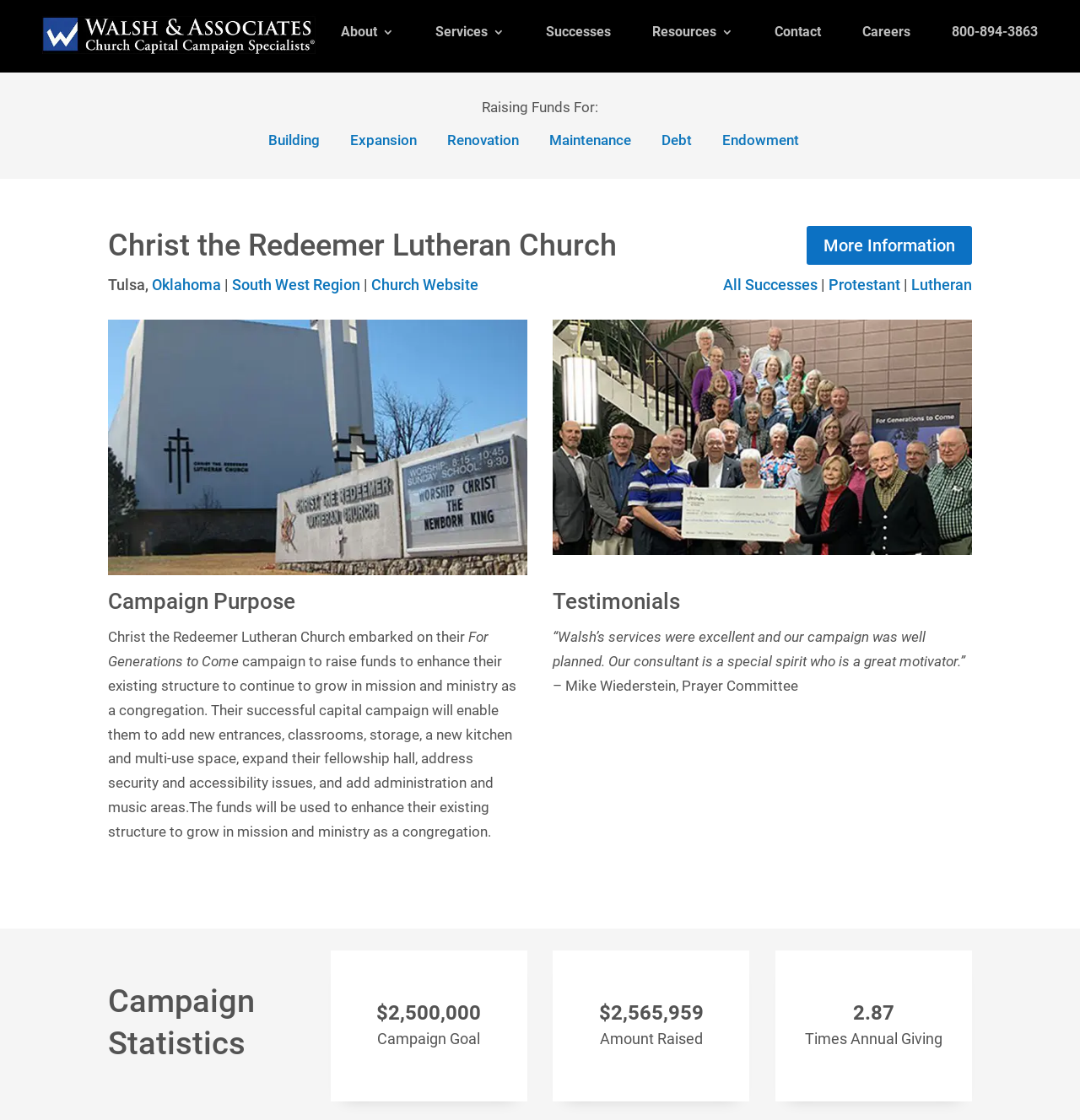Calculate the bounding box coordinates for the UI element based on the following description: "About". Ensure the coordinates are four float numbers between 0 and 1, i.e., [left, top, right, bottom].

[0.316, 0.0, 0.365, 0.057]